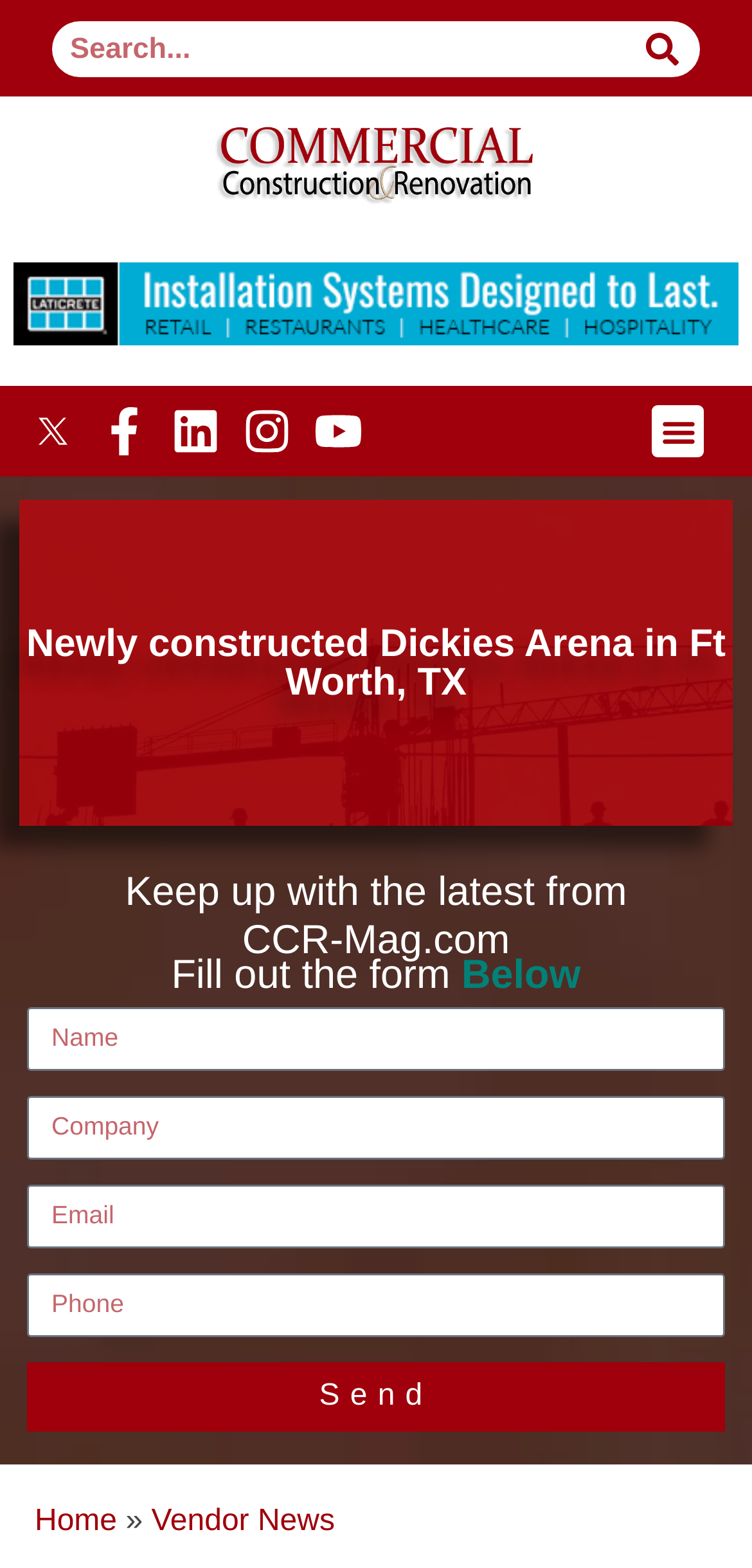Provide the bounding box coordinates for the UI element described in this sentence: "PDF Download: 1,134". The coordinates should be four float values between 0 and 1, i.e., [left, top, right, bottom].

None